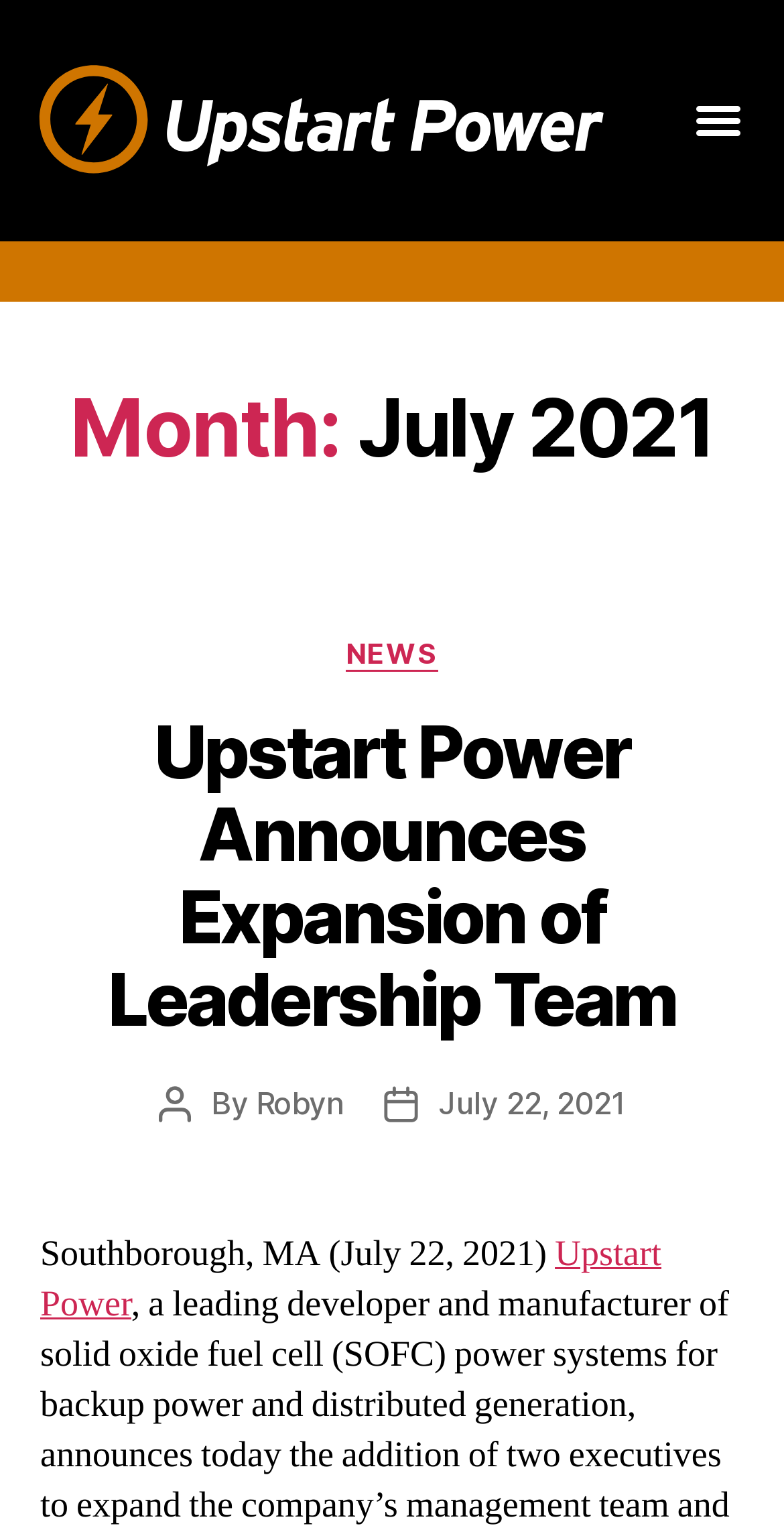Please give a succinct answer to the question in one word or phrase:
What is the month of the news article?

July